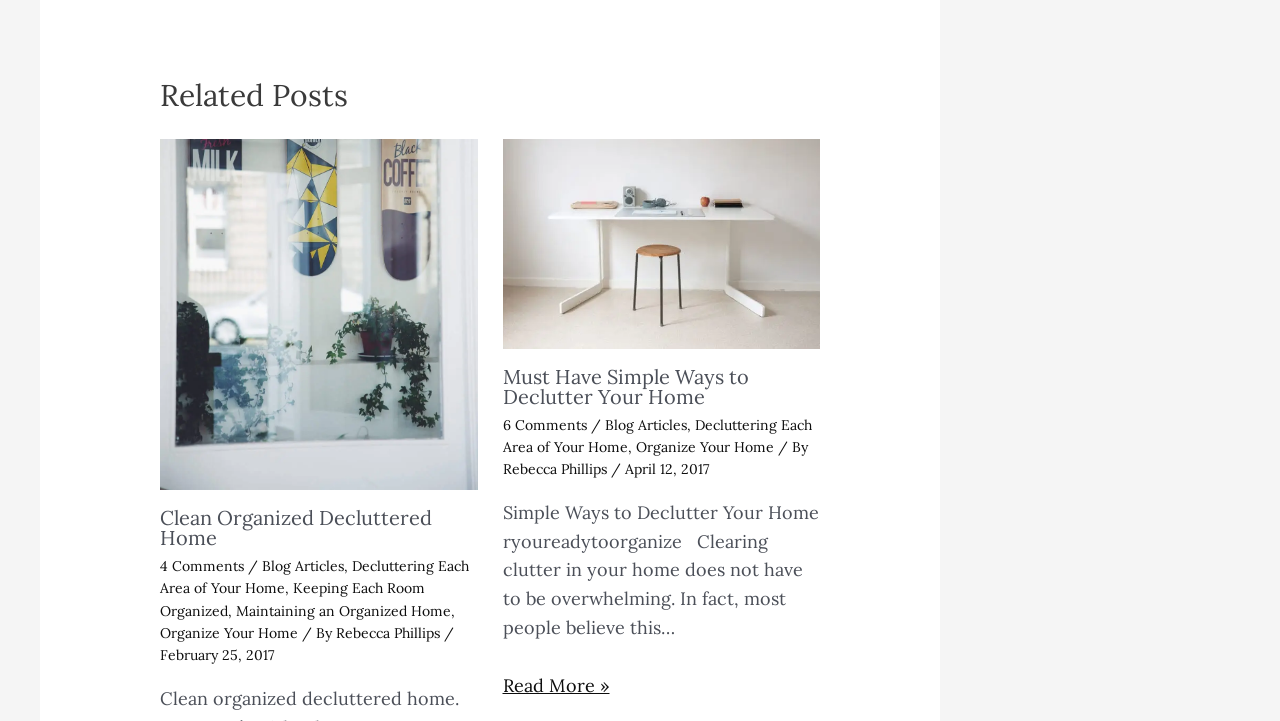Predict the bounding box coordinates of the area that should be clicked to accomplish the following instruction: "Read more about Clean Organized Decluttered Home". The bounding box coordinates should consist of four float numbers between 0 and 1, i.e., [left, top, right, bottom].

[0.125, 0.417, 0.373, 0.449]